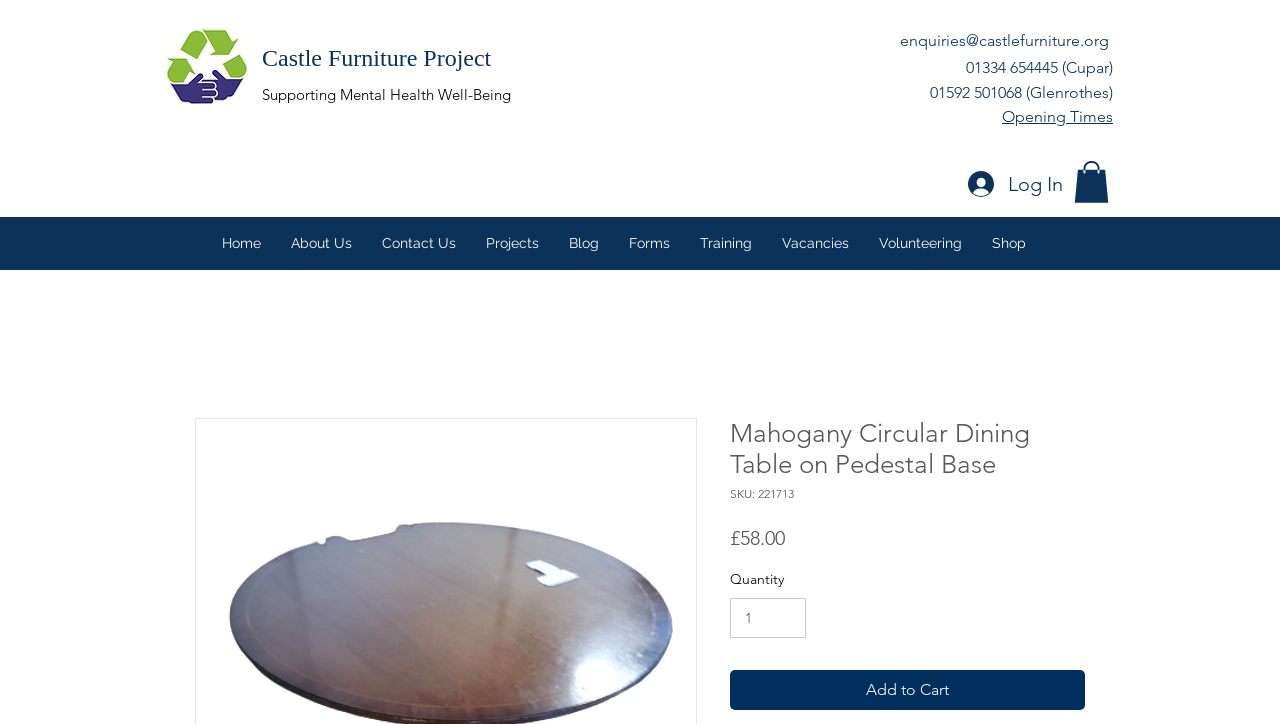Bounding box coordinates should be provided in the format (top-left x, top-left y, bottom-right x, bottom-right y) with all values between 0 and 1. Identify the bounding box for this UI element: Log In

[0.745, 0.225, 0.839, 0.283]